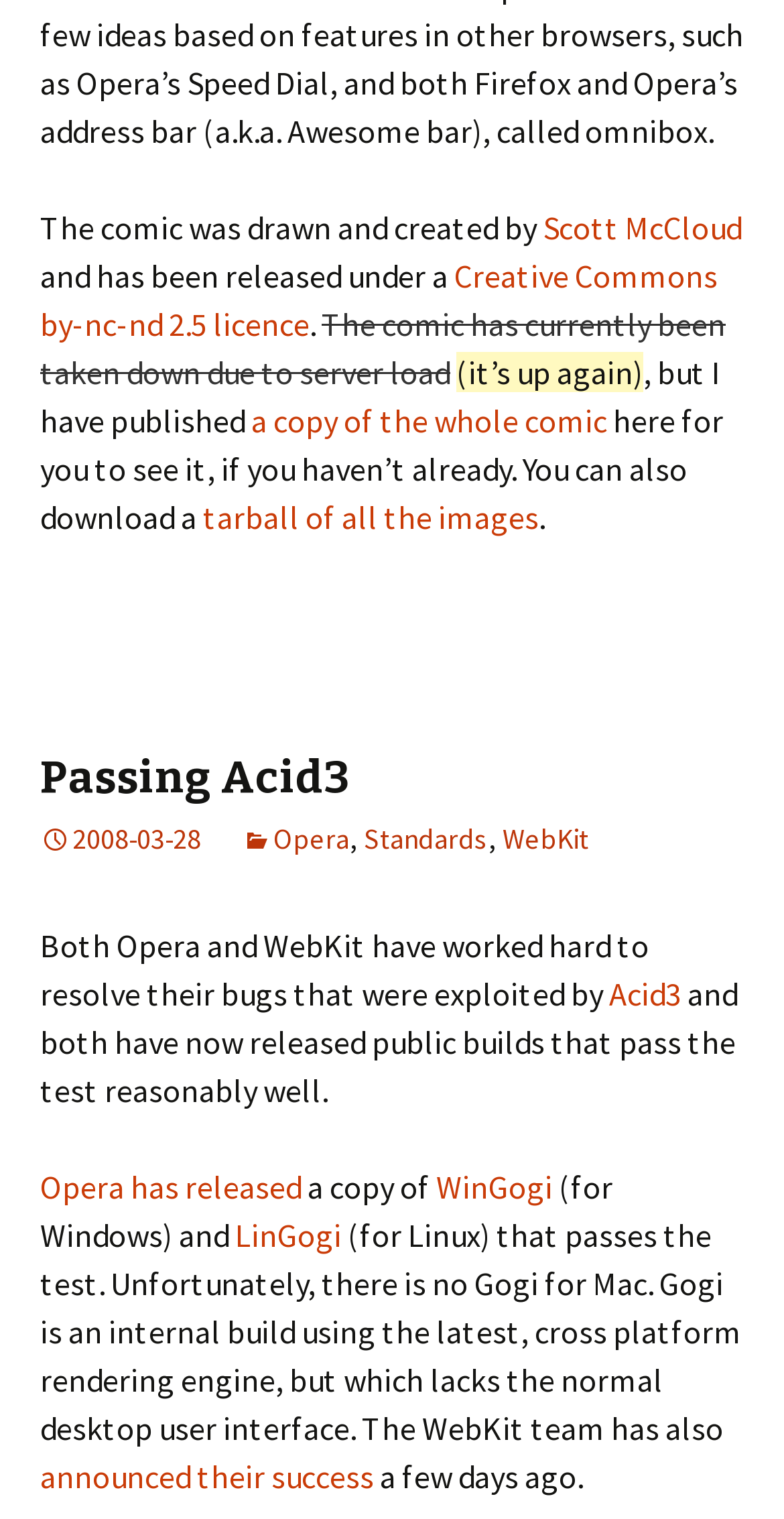Based on the image, please elaborate on the answer to the following question:
What is the name of the test that Opera and WebKit have passed?

The answer can be found in the paragraph that mentions both Opera and WebKit, which states 'Both Opera and WebKit have worked hard to resolve their bugs that were exploited by Acid3'.